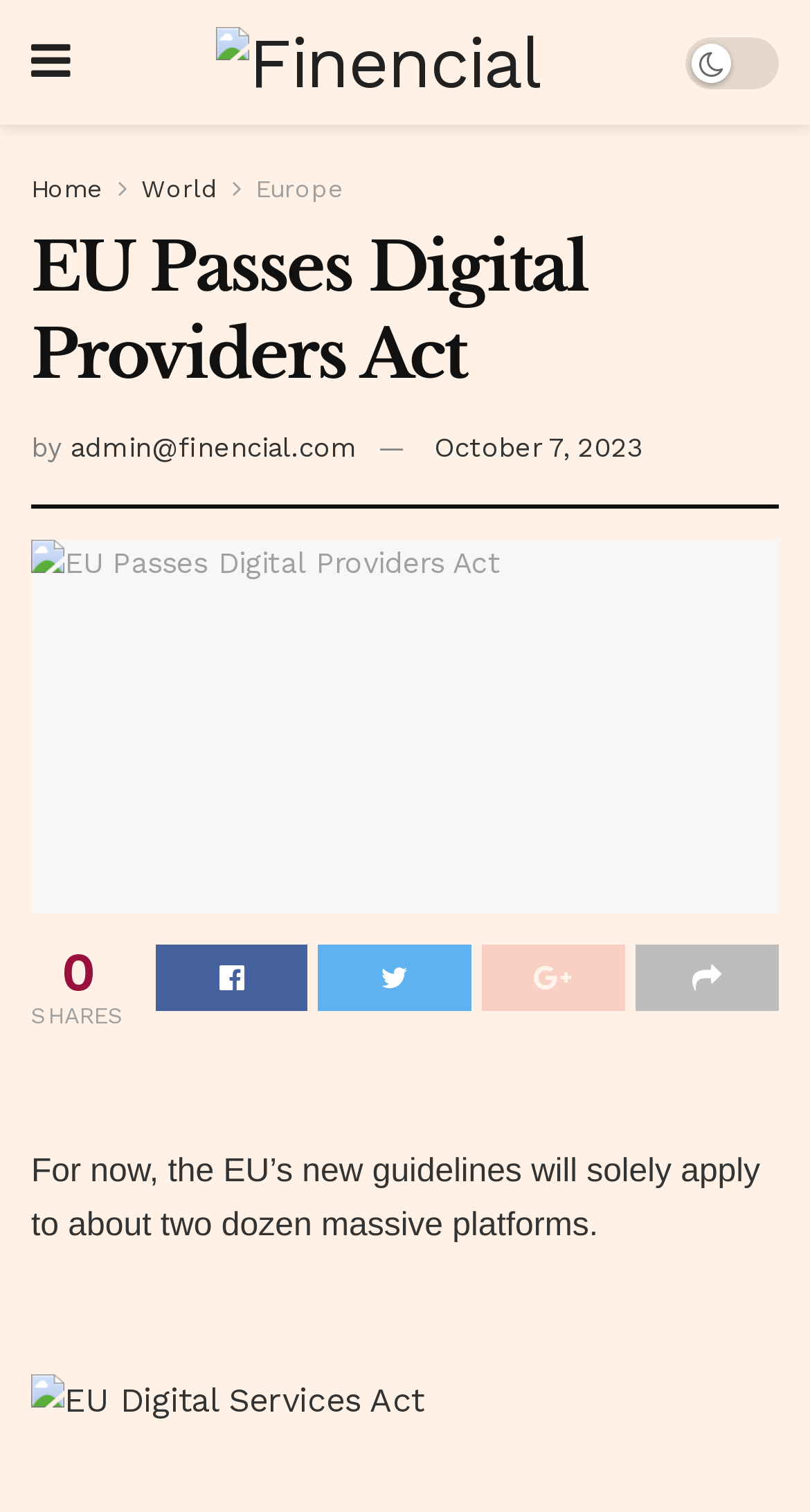Provide the bounding box coordinates for the UI element that is described by this text: "World". The coordinates should be in the form of four float numbers between 0 and 1: [left, top, right, bottom].

[0.174, 0.115, 0.269, 0.135]